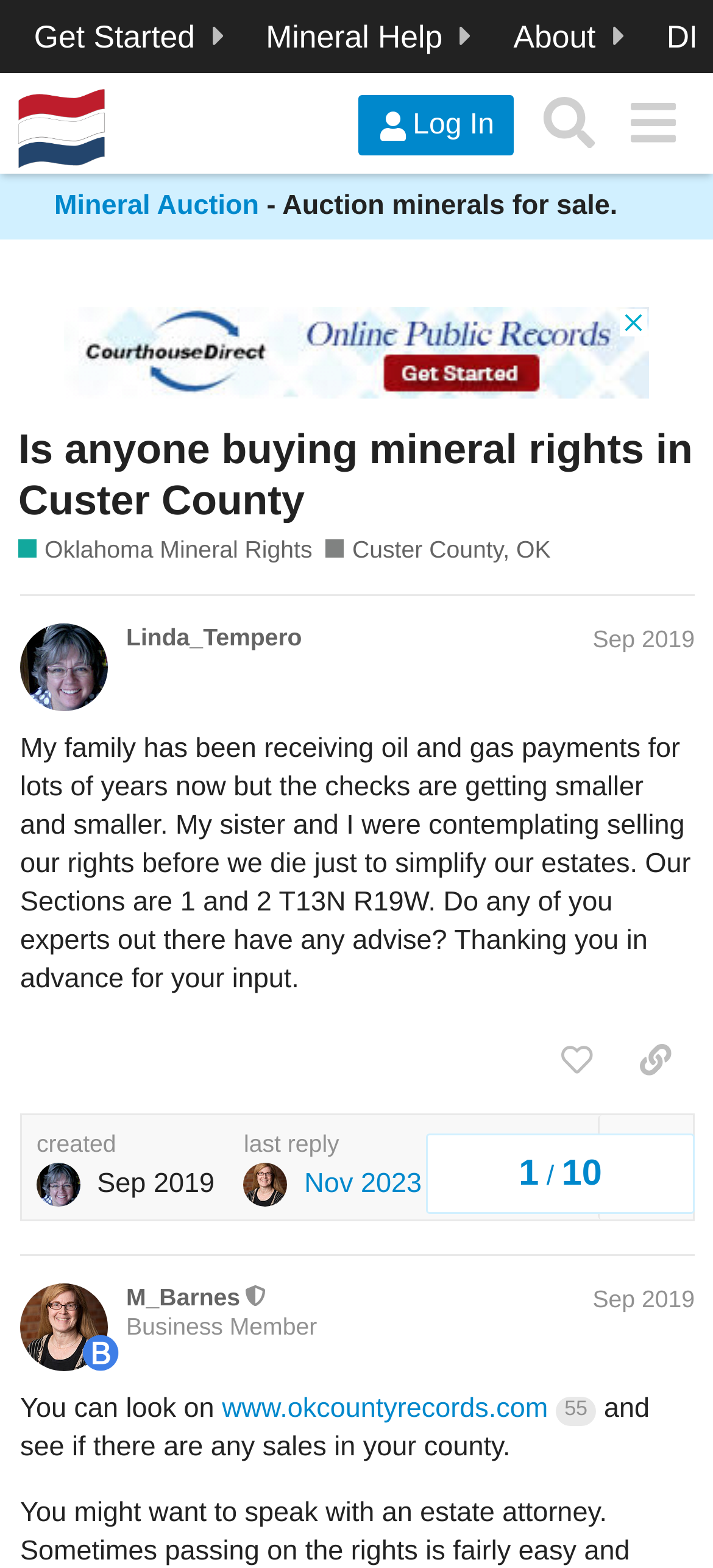What is the name of the forum?
Look at the screenshot and give a one-word or phrase answer.

Mineral Rights Forum